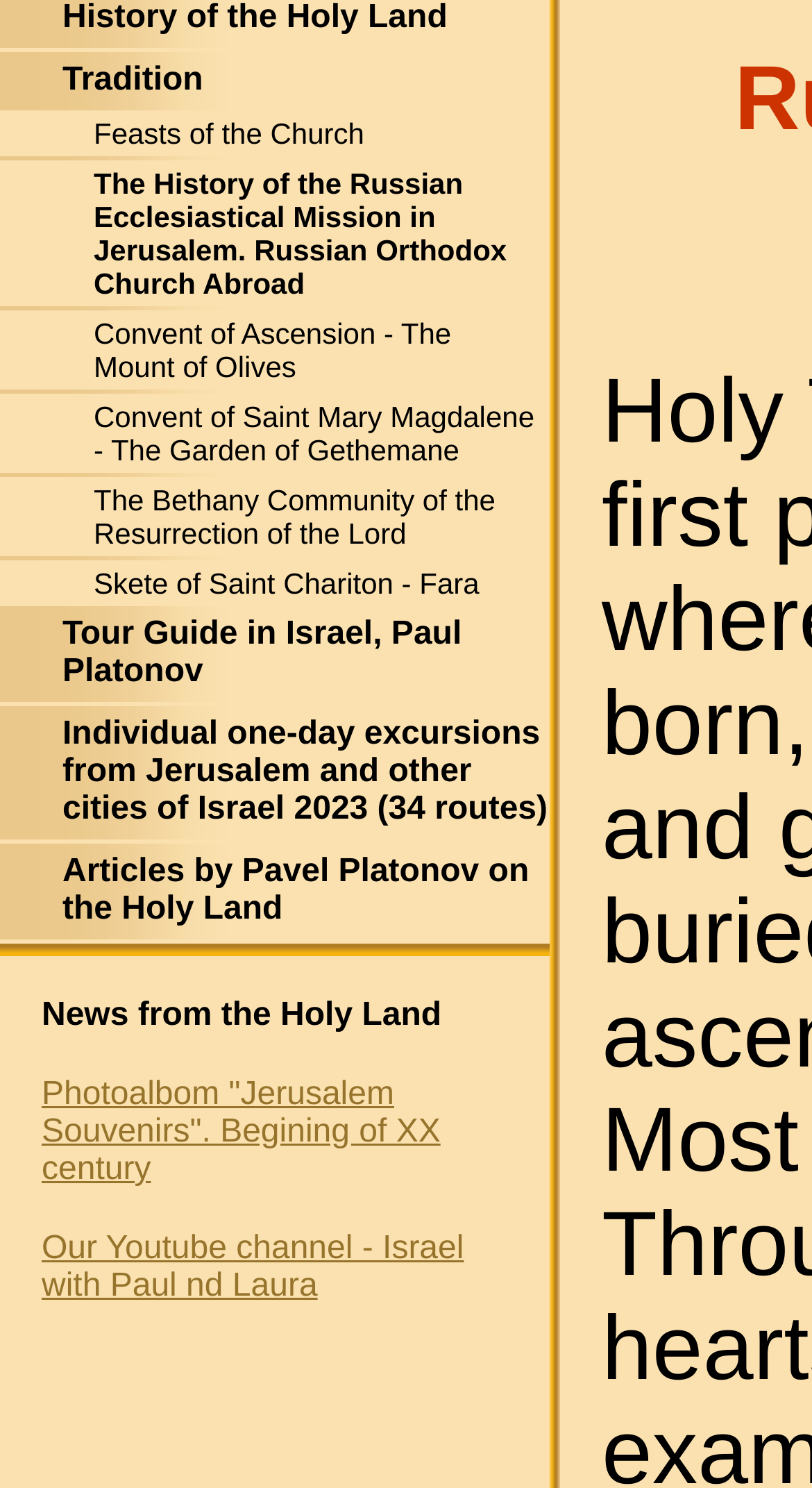Locate the bounding box of the UI element described by: "Tradition" in the given webpage screenshot.

[0.0, 0.035, 0.677, 0.074]